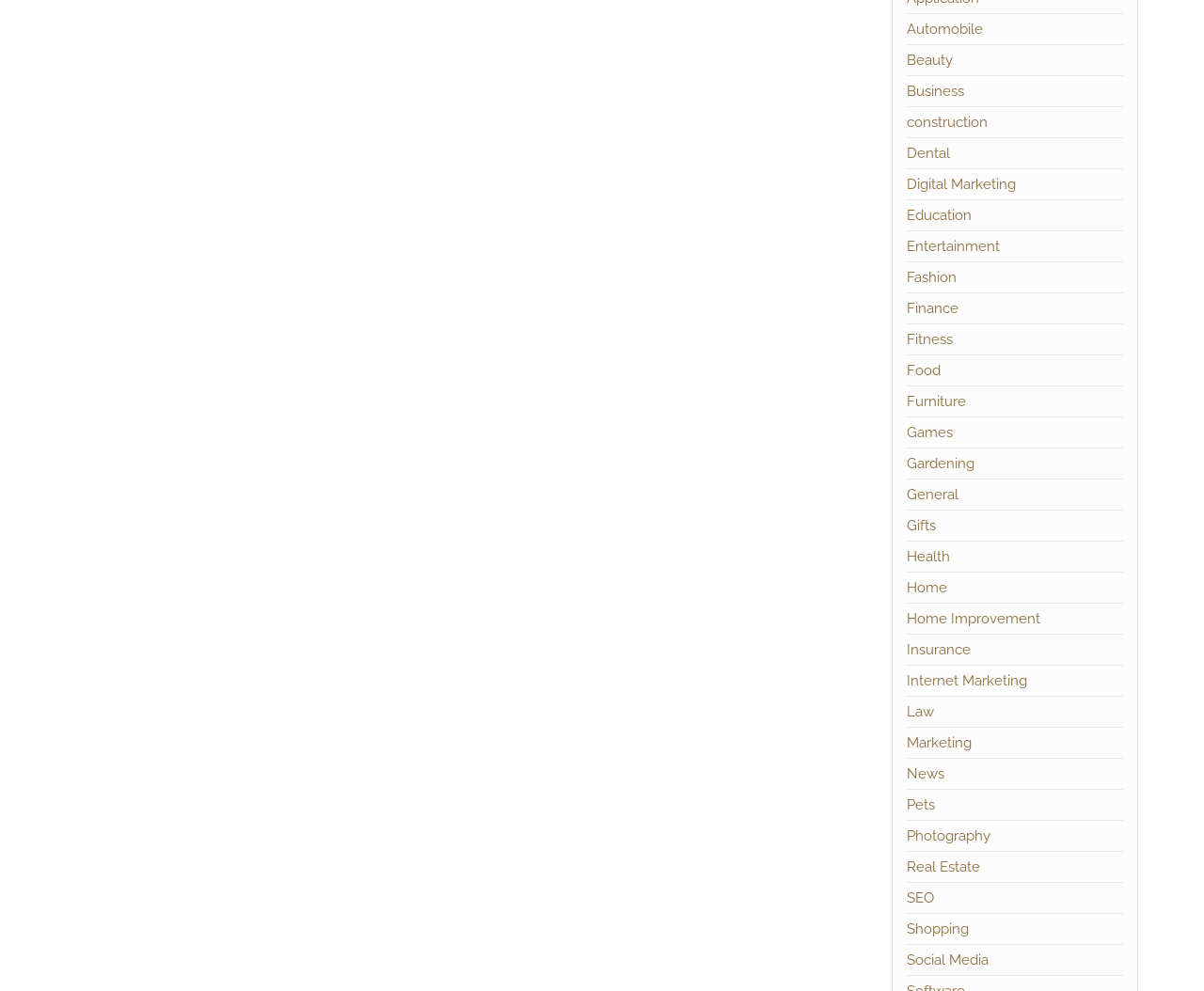Given the description "Insurance", provide the bounding box coordinates of the corresponding UI element.

[0.753, 0.647, 0.806, 0.664]